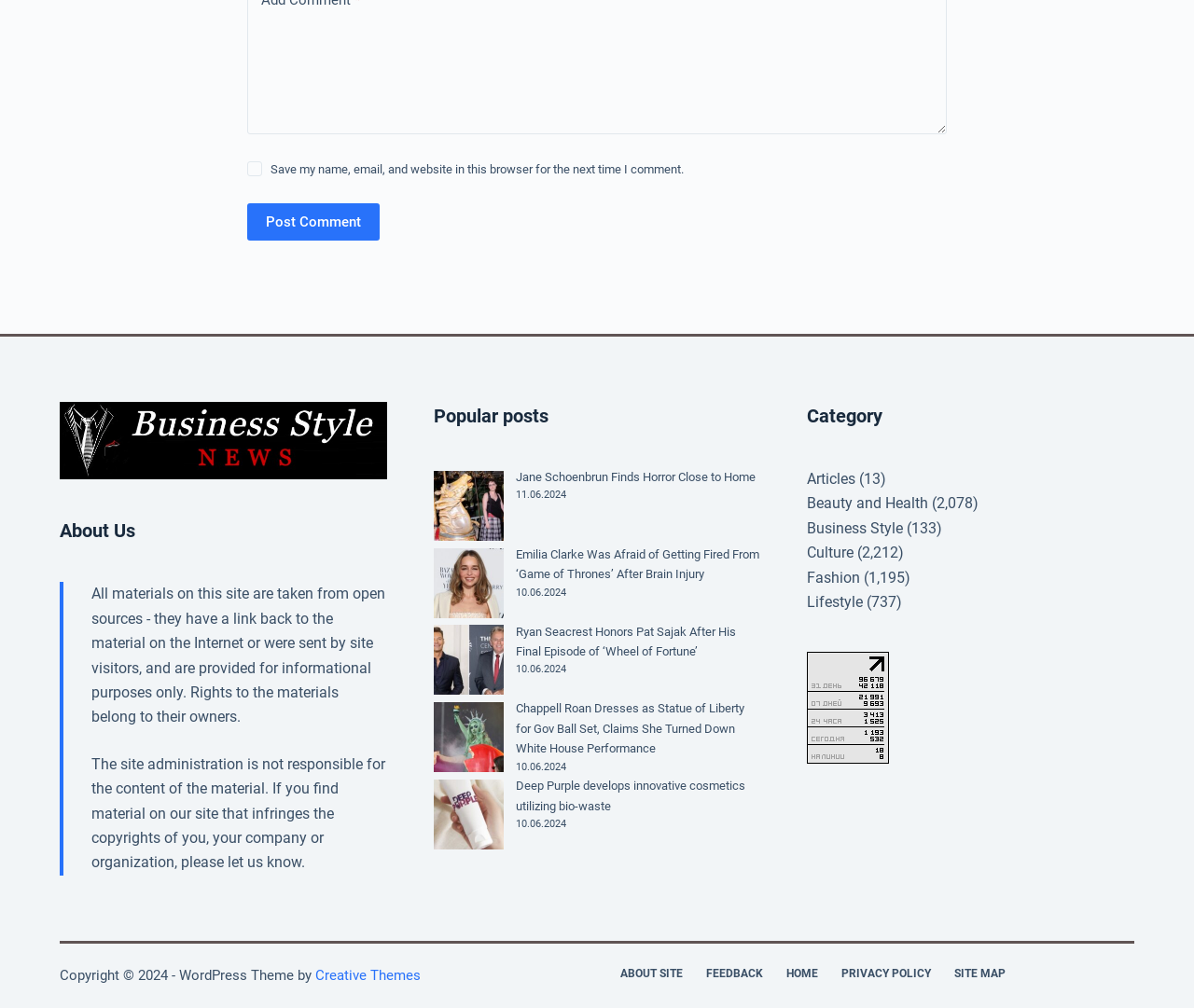How many categories are listed on the webpage?
Please provide a comprehensive answer based on the visual information in the image.

The category section is located at the bottom of the webpage, and it lists 7 categories: Articles, Beauty and Health, Business Style, Culture, Fashion, Lifestyle, and an unnamed category with a link.